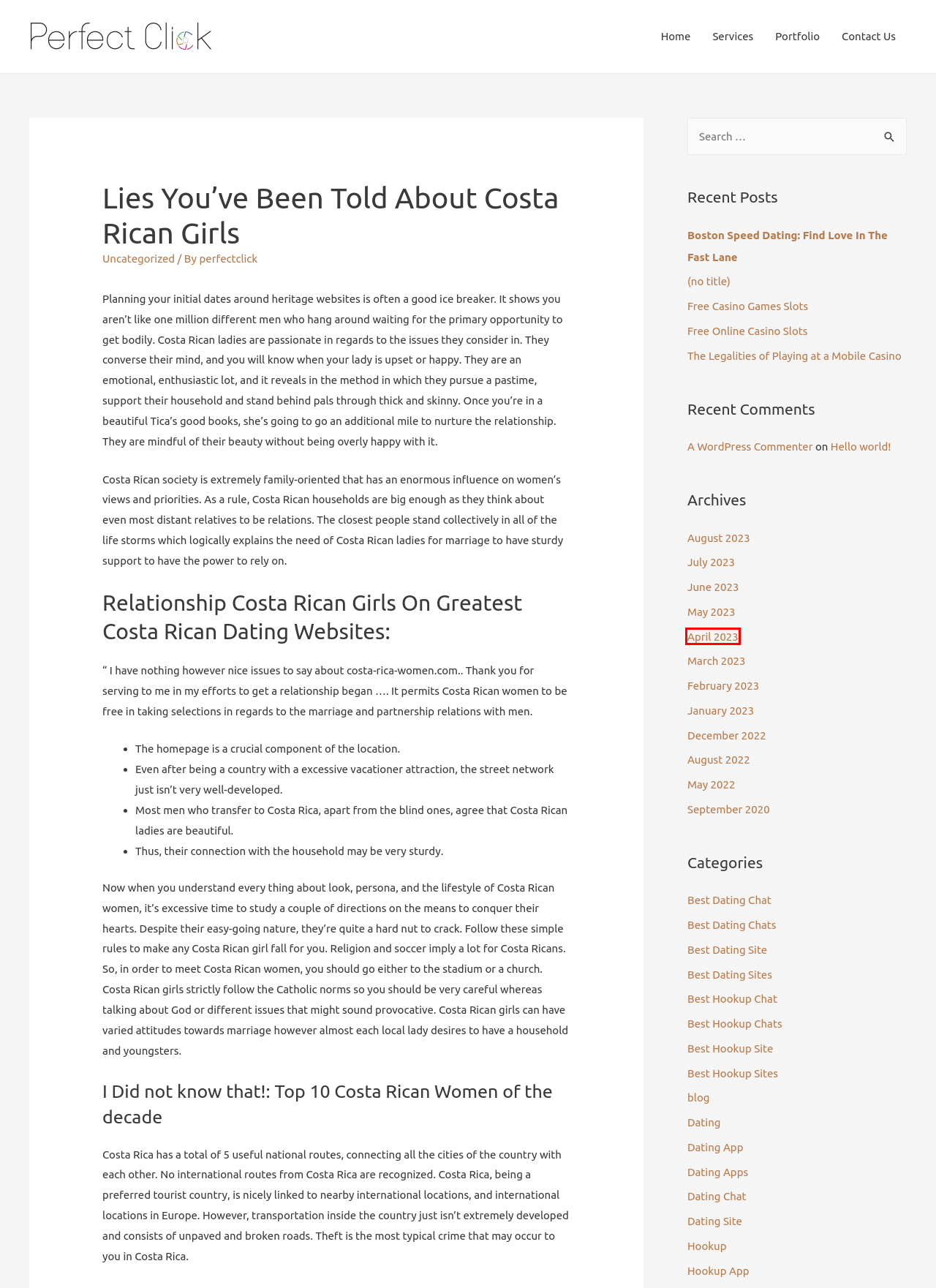You have a screenshot of a webpage with a red rectangle bounding box. Identify the best webpage description that corresponds to the new webpage after clicking the element within the red bounding box. Here are the candidates:
A. Hello world! – Perfectclick
B. Best Hookup Chat – Perfectclick
C. April 2023 – Perfectclick
D. Best Dating Sites – Perfectclick
E. September 2020 – Perfectclick
F. January 2023 – Perfectclick
G. December 2022 – Perfectclick
H. Hookup App – Perfectclick

C